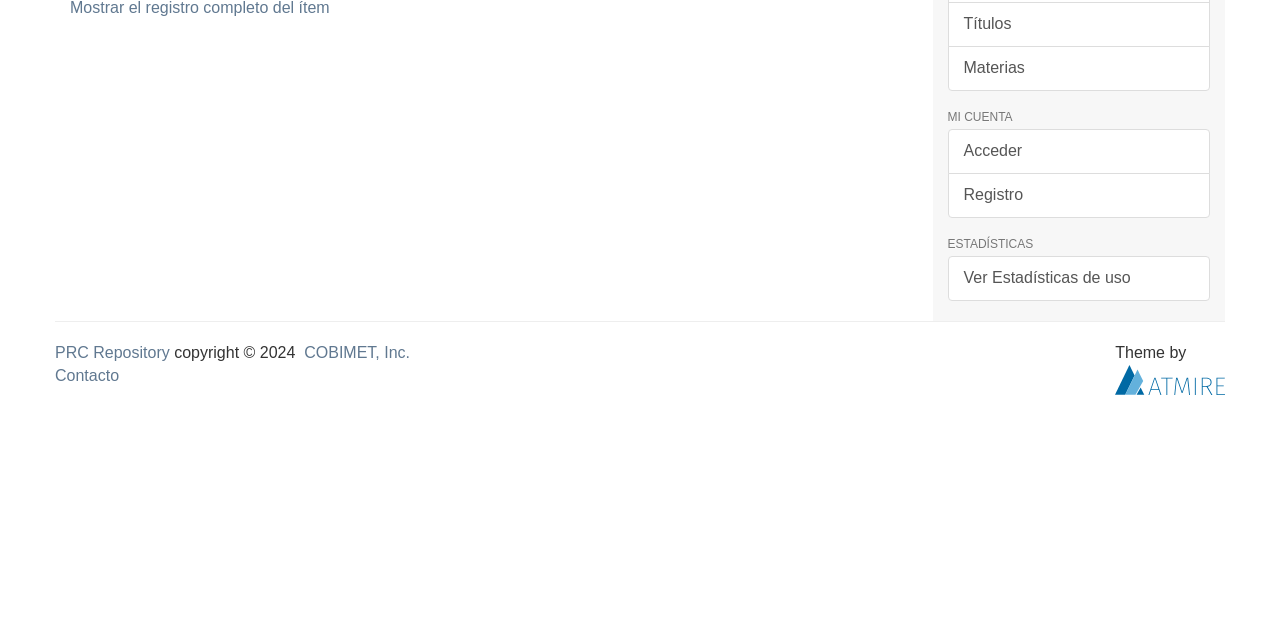Identify the bounding box coordinates for the UI element described as follows: PRC Repository. Use the format (top-left x, top-left y, bottom-right x, bottom-right y) and ensure all values are floating point numbers between 0 and 1.

[0.043, 0.537, 0.133, 0.564]